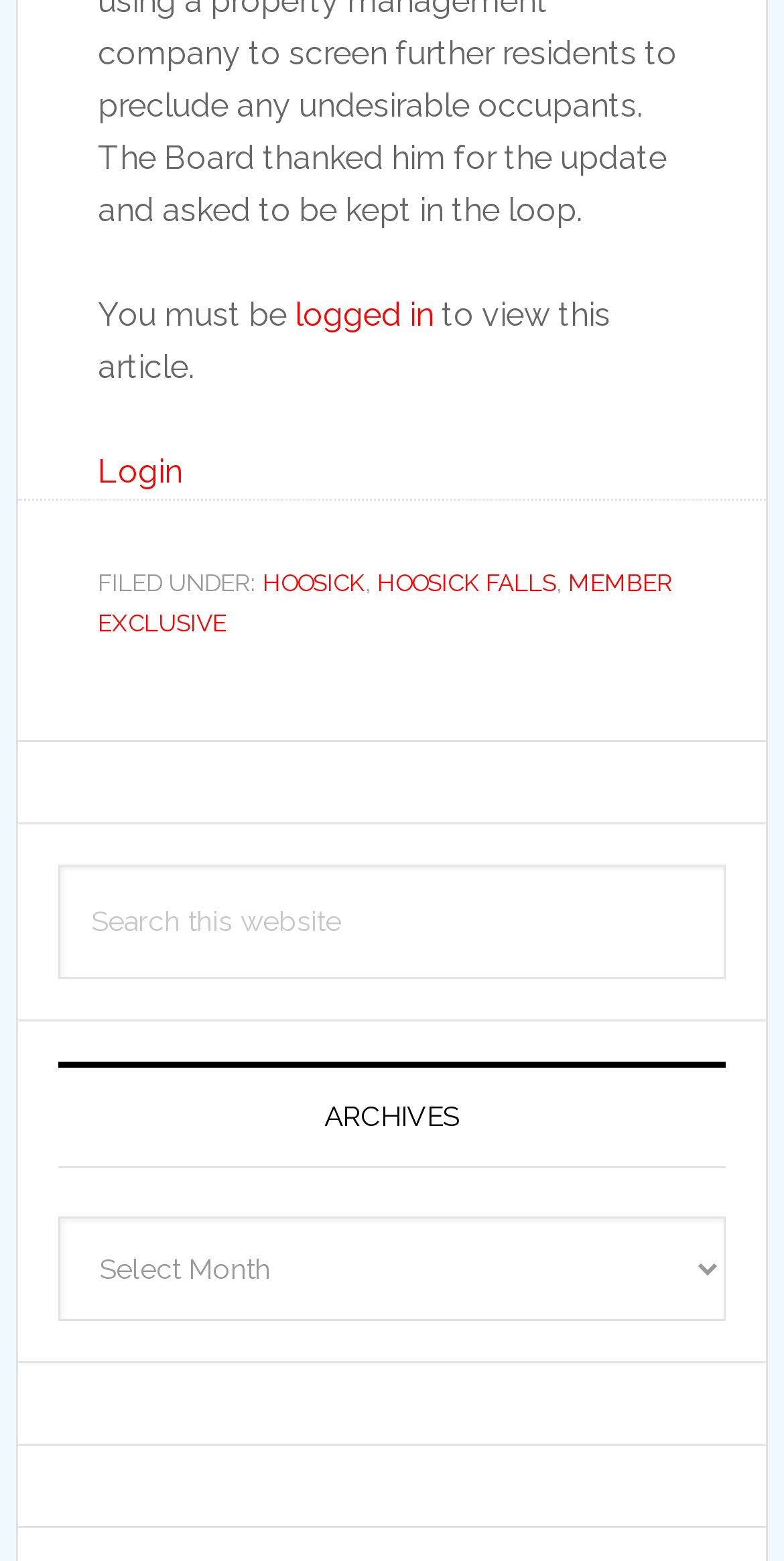What categories are available in the archives?
Make sure to answer the question with a detailed and comprehensive explanation.

The archives section has a combobox with the categories 'HOOSICK' and 'HOOSICK FALLS' listed, which can be expanded to view more options.